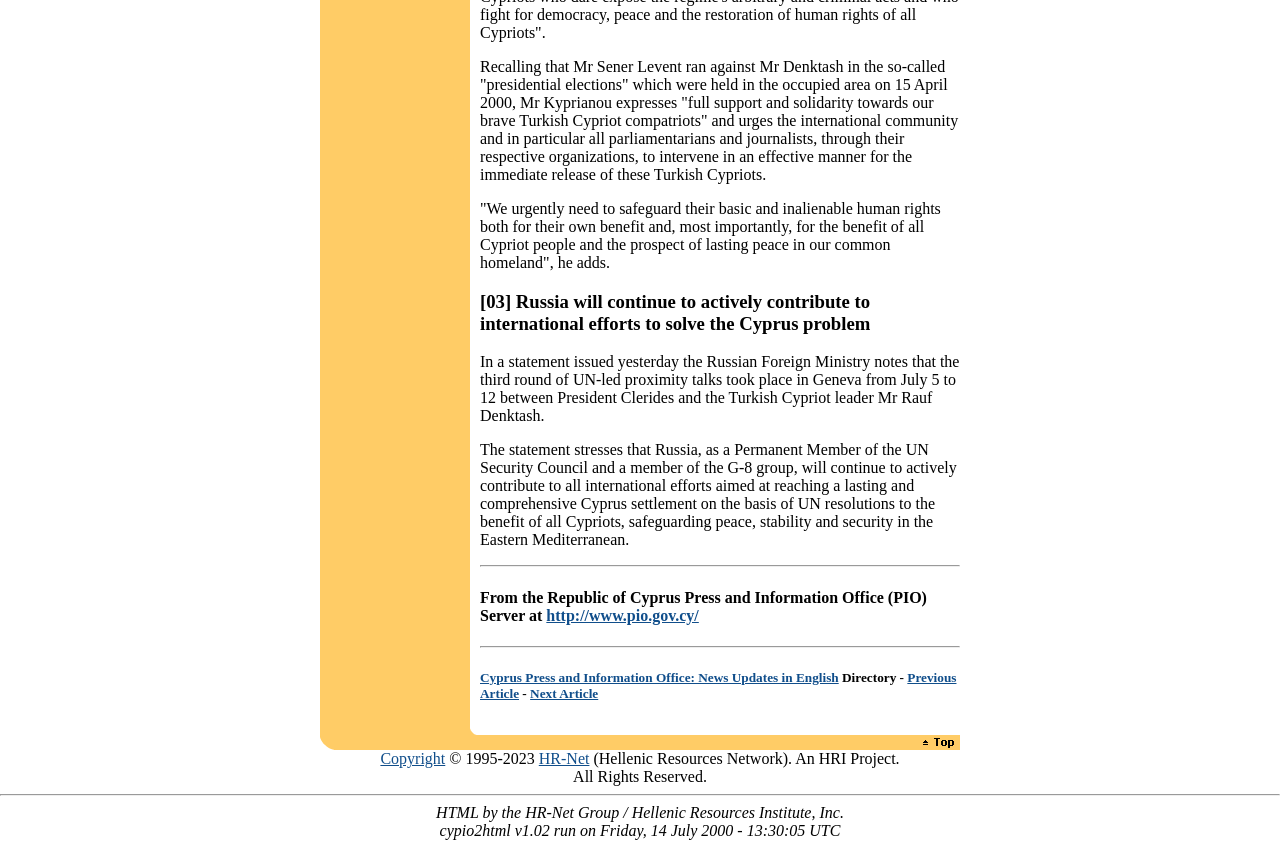What is the name of the Turkish Cypriot leader mentioned in the article?
Give a comprehensive and detailed explanation for the question.

The answer can be found in the paragraph that starts with 'In a statement issued yesterday the Russian Foreign Ministry notes...'. The name 'Rauf Denktash' is mentioned as the Turkish Cypriot leader.